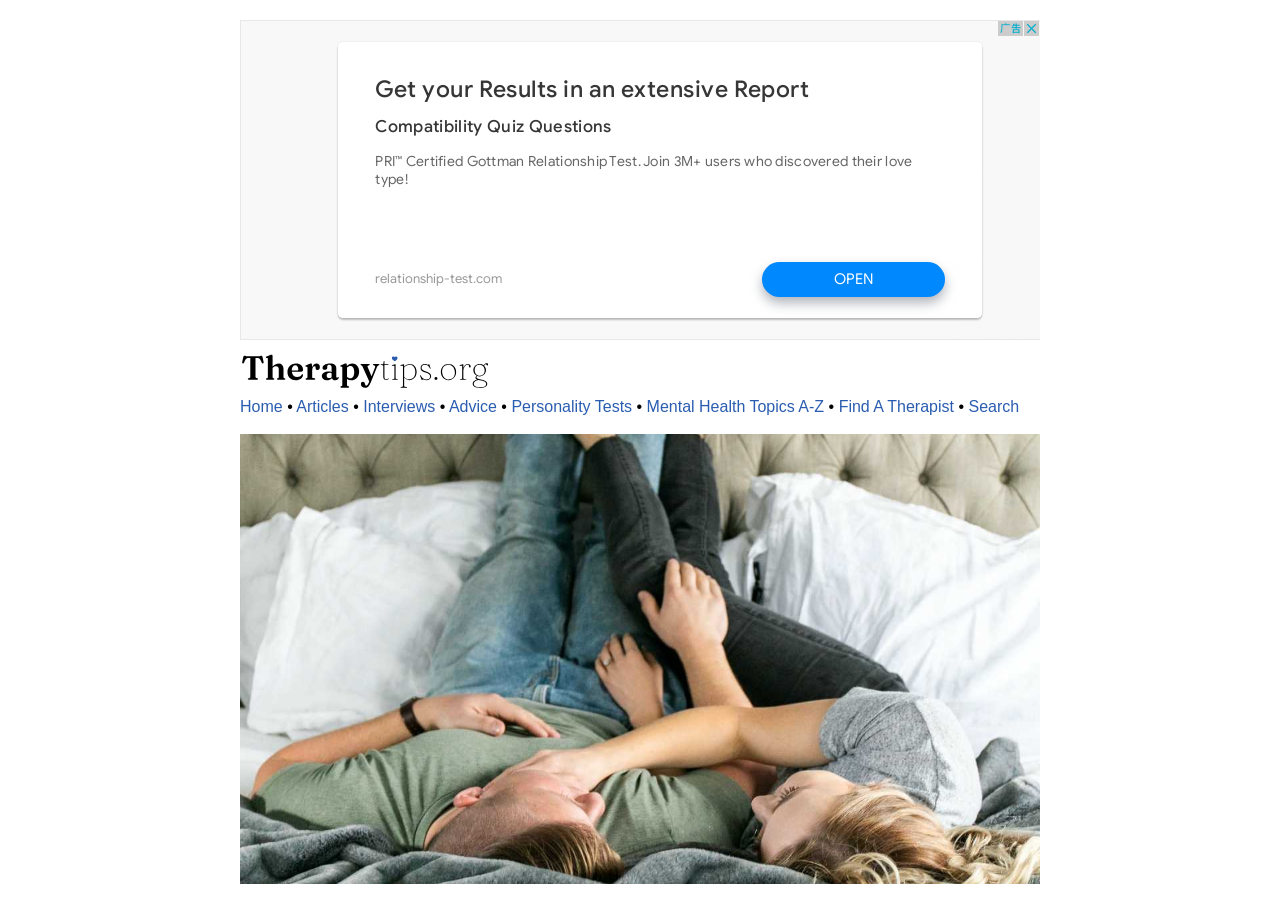What is the primary heading on this webpage?

3 Tips To Keep Your Love Life In Balance, According To A Psychologist